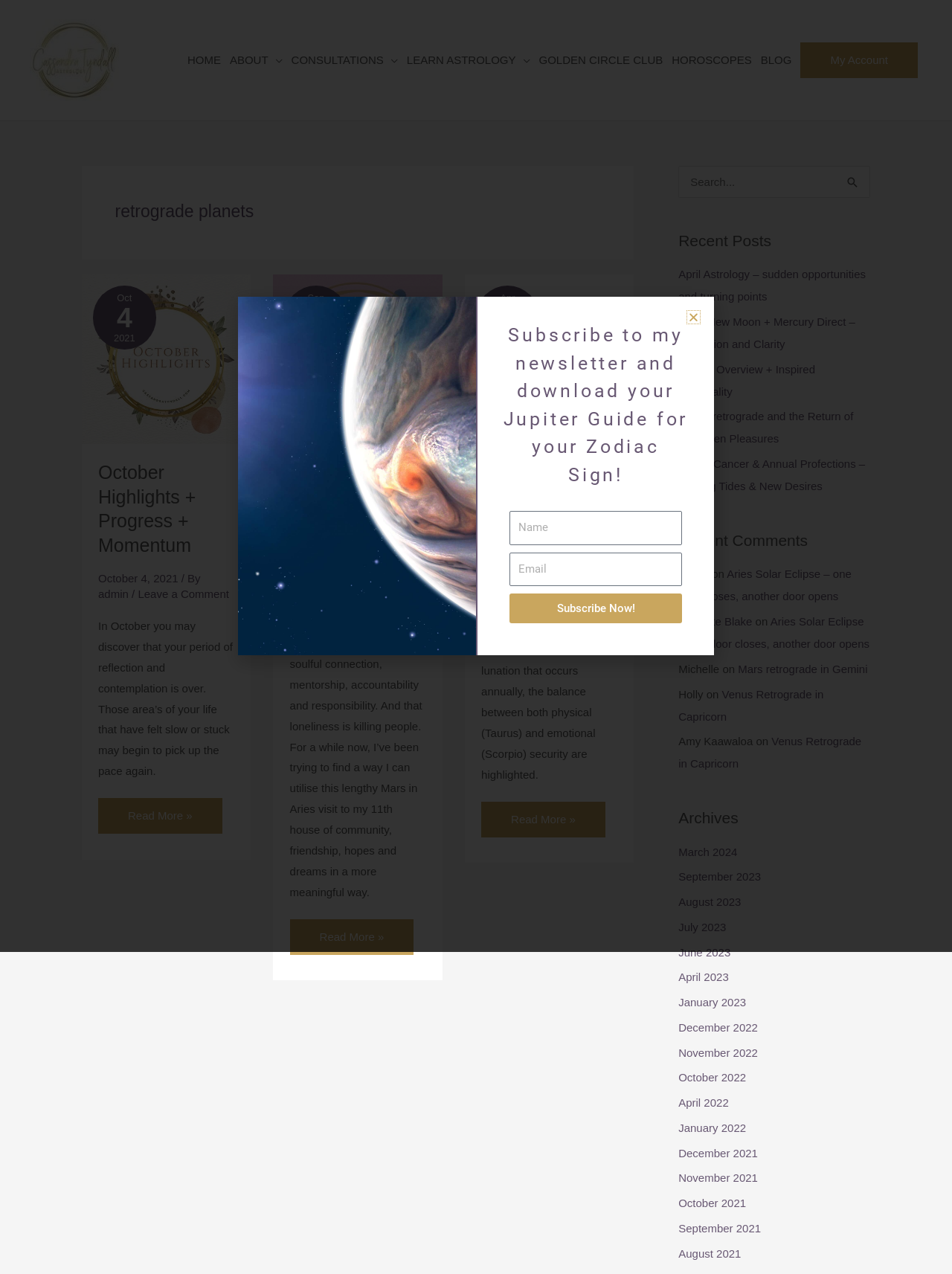Please find the bounding box coordinates of the section that needs to be clicked to achieve this instruction: "Leave a comment on the Mars Retrograde Support Circle post".

[0.346, 0.442, 0.442, 0.452]